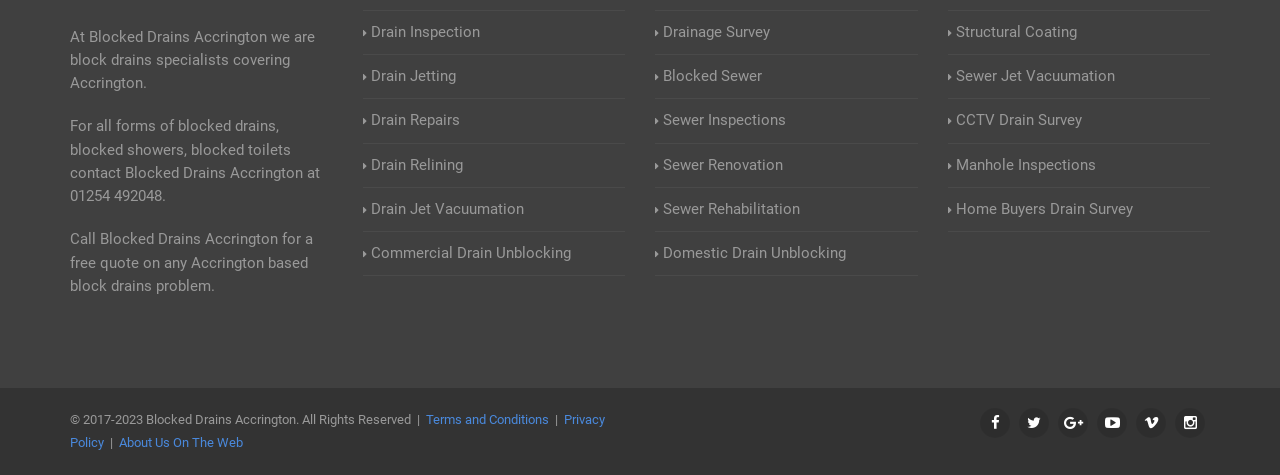Give a one-word or phrase response to the following question: What is the copyright year of Blocked Drains Accrington?

2017-2023